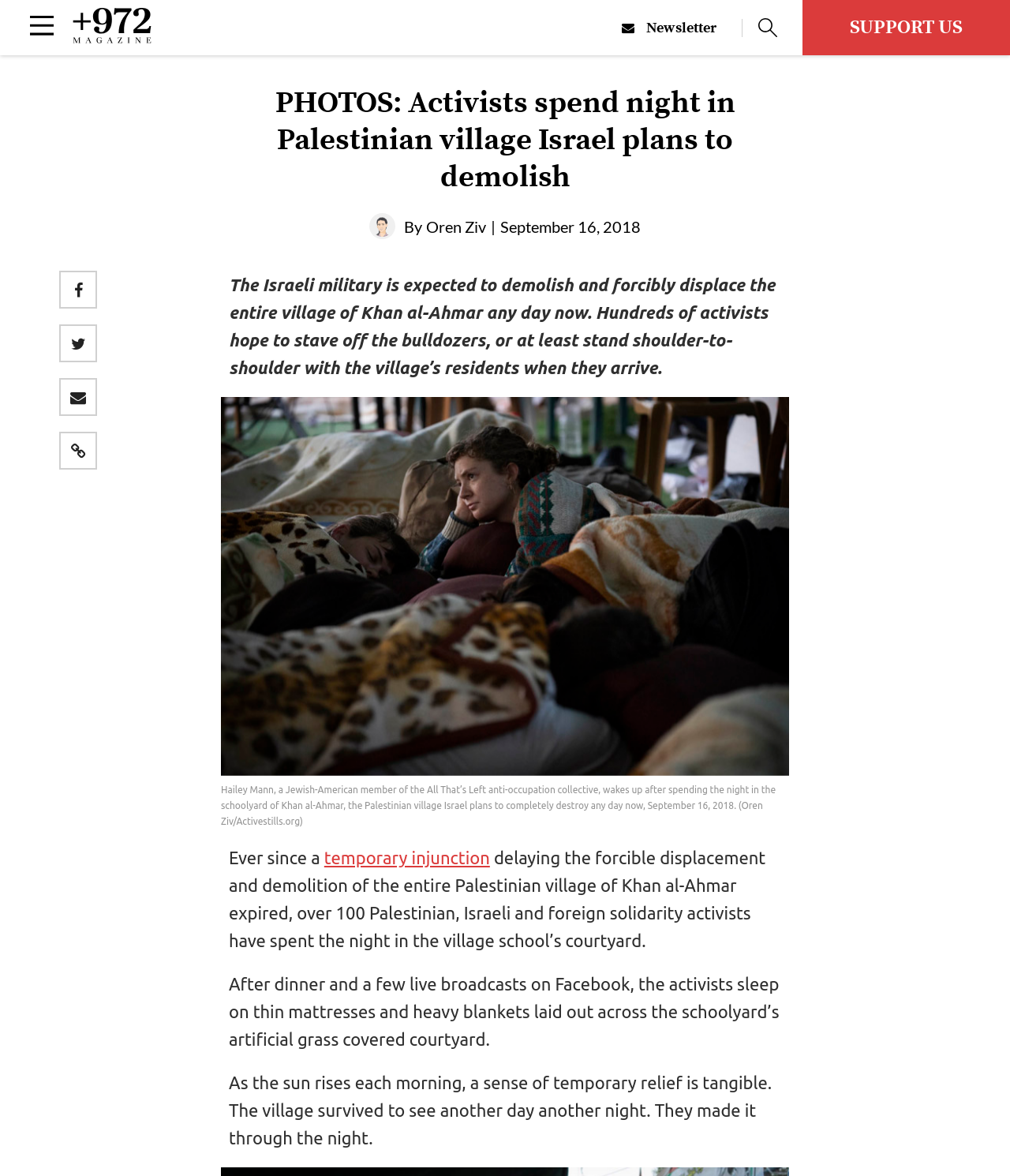Generate the text content of the main heading of the webpage.

PHOTOS: Activists spend night in Palestinian village Israel plans to demolish